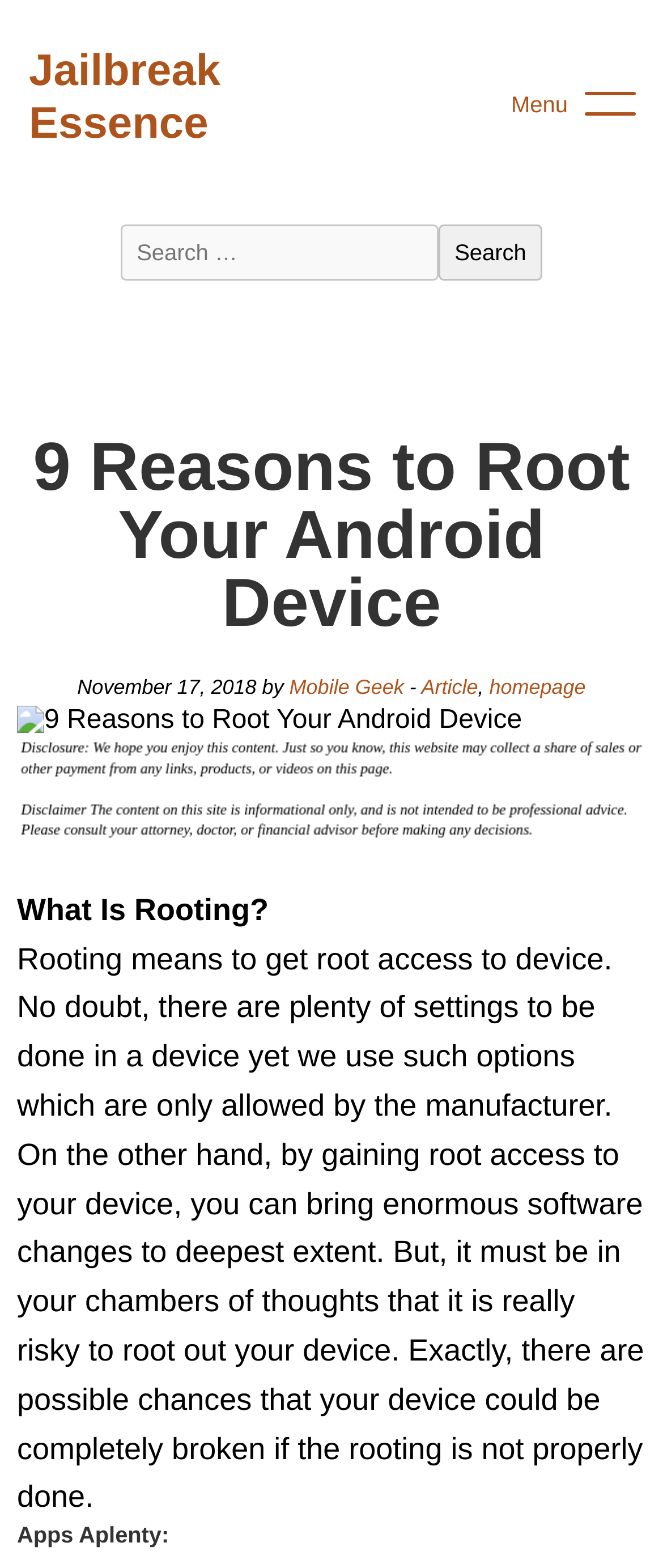What is the topic of the article?
Using the screenshot, give a one-word or short phrase answer.

9 Reasons to Root Your Android Device